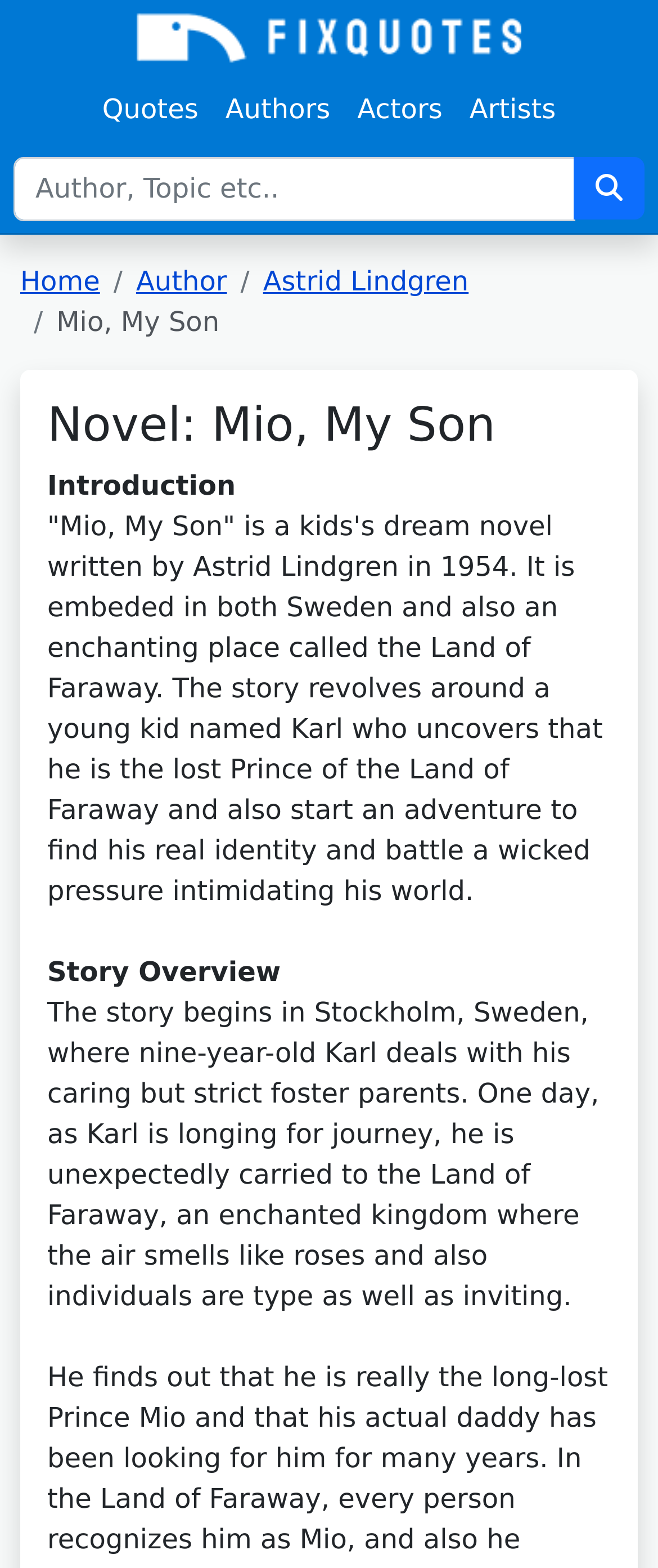How old is the main character Karl?
Please look at the screenshot and answer using one word or phrase.

nine-year-old